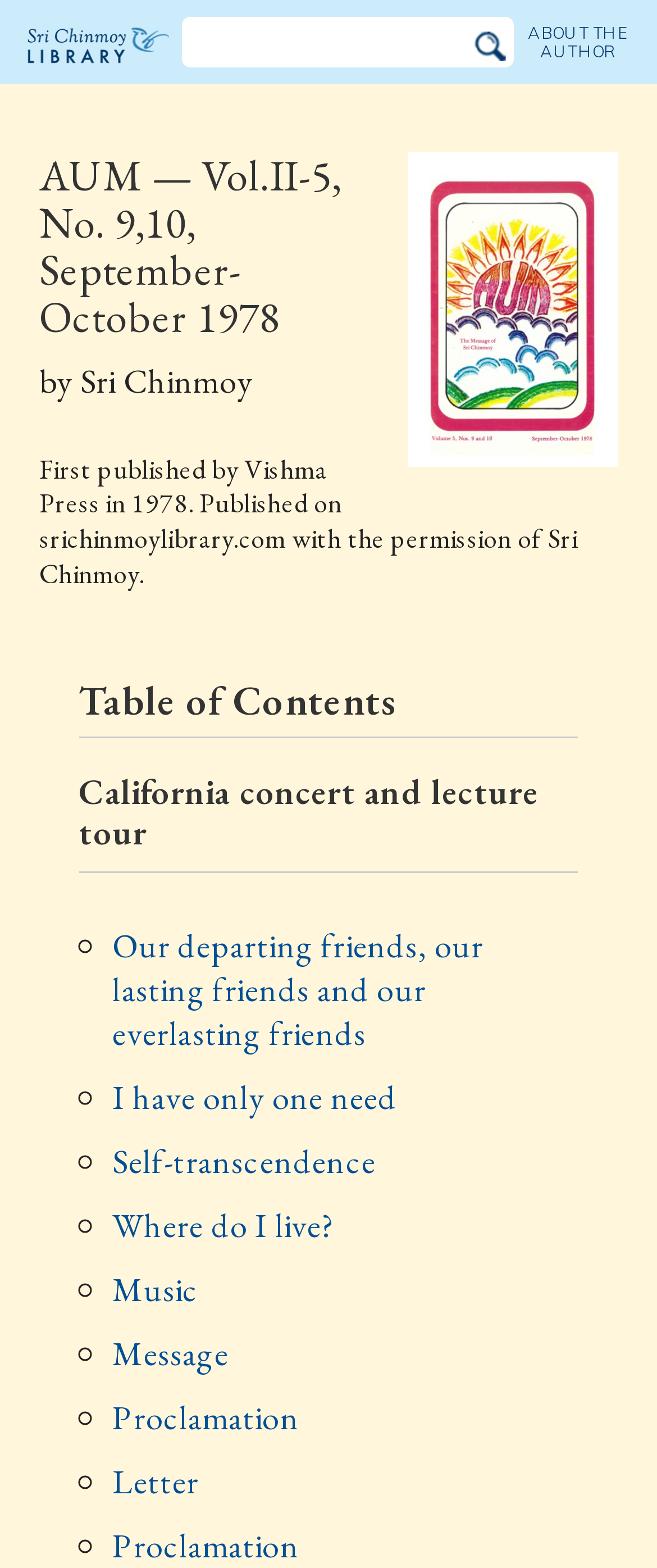What is the name of the press that published the book?
Refer to the image and provide a one-word or short phrase answer.

Vishma Press